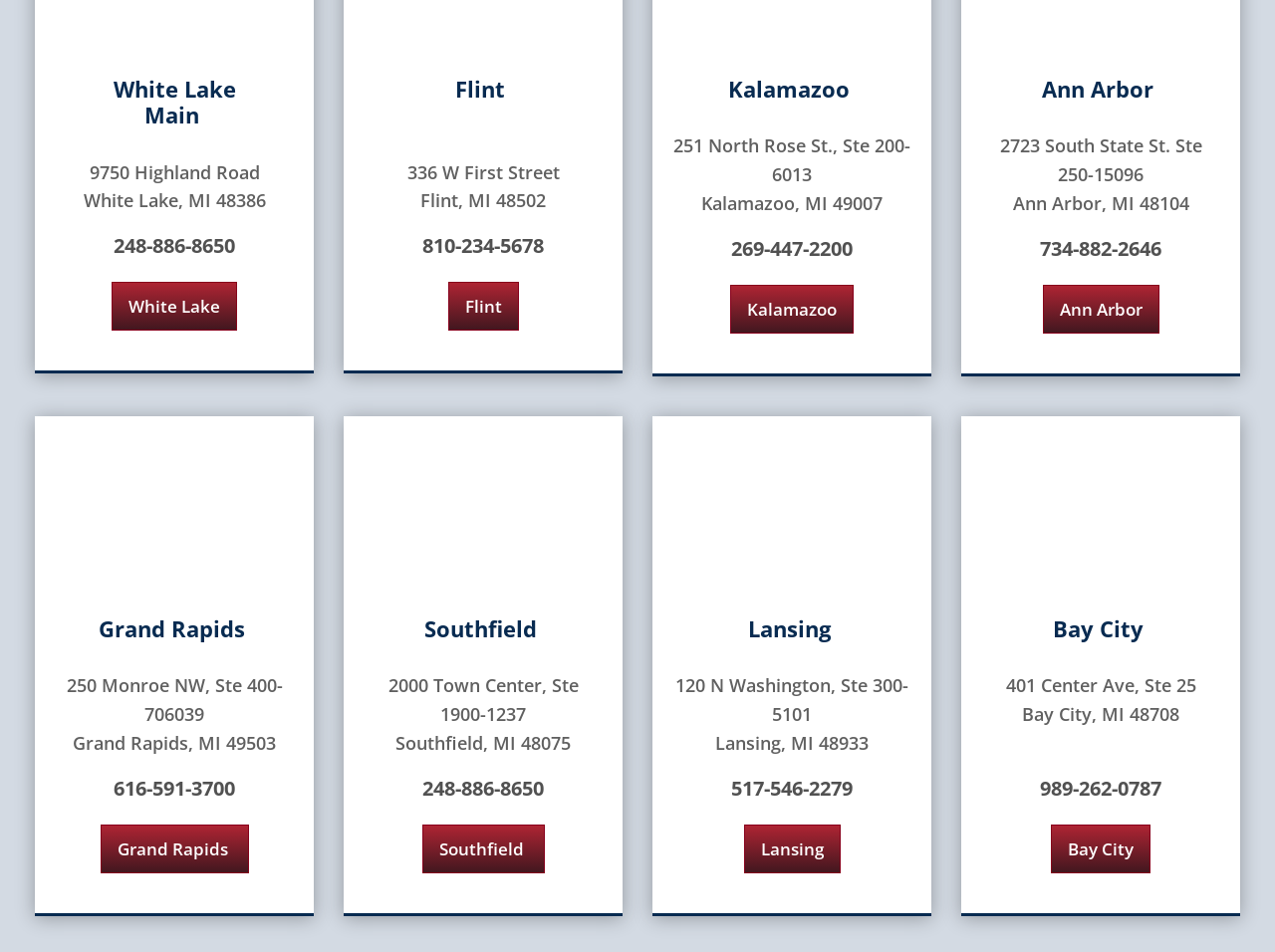Please find the bounding box coordinates of the element that you should click to achieve the following instruction: "Get directions to Kalamazoo office". The coordinates should be presented as four float numbers between 0 and 1: [left, top, right, bottom].

[0.573, 0.299, 0.67, 0.35]